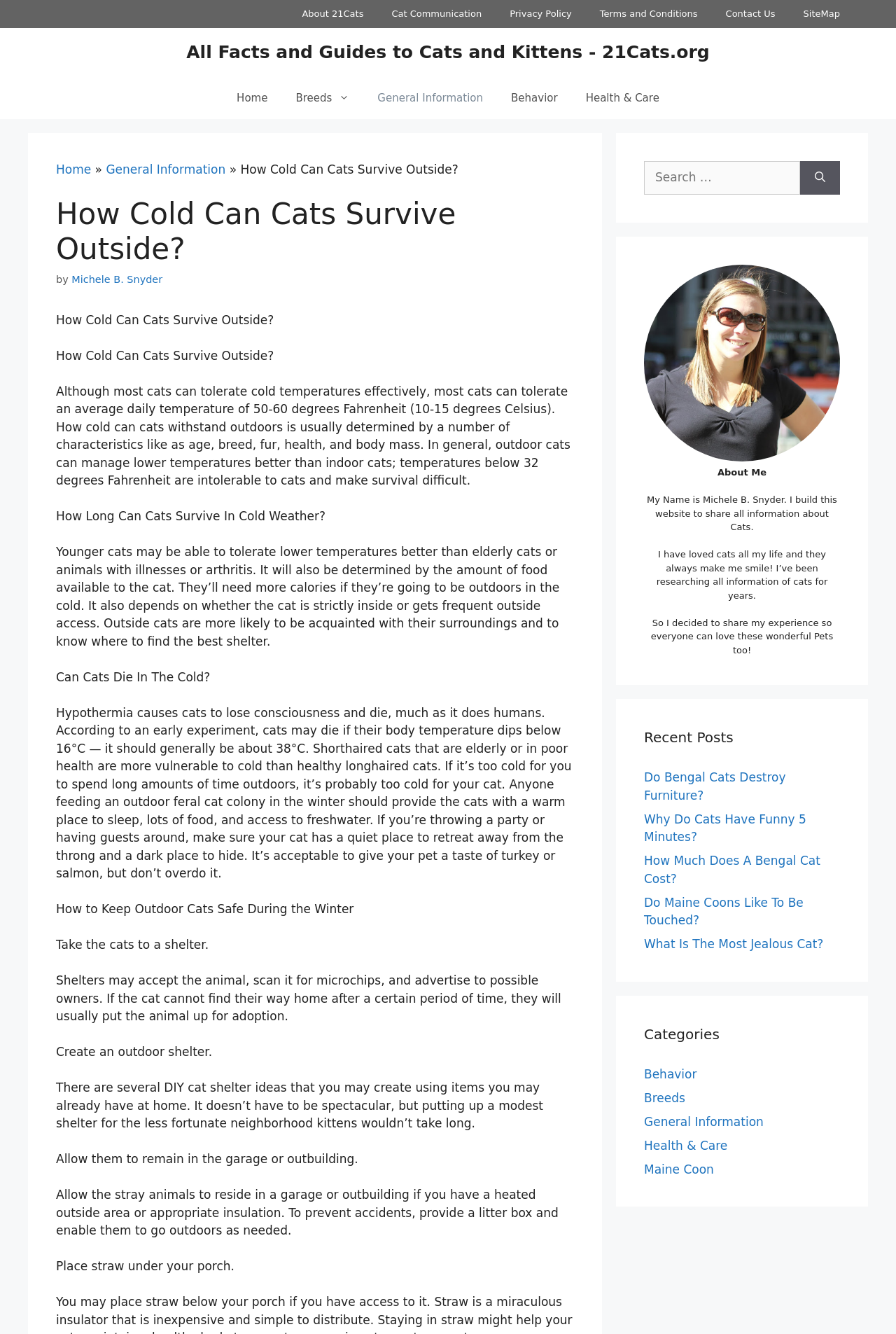Could you provide the bounding box coordinates for the portion of the screen to click to complete this instruction: "Visit the 'General Information' page"?

[0.406, 0.058, 0.555, 0.089]